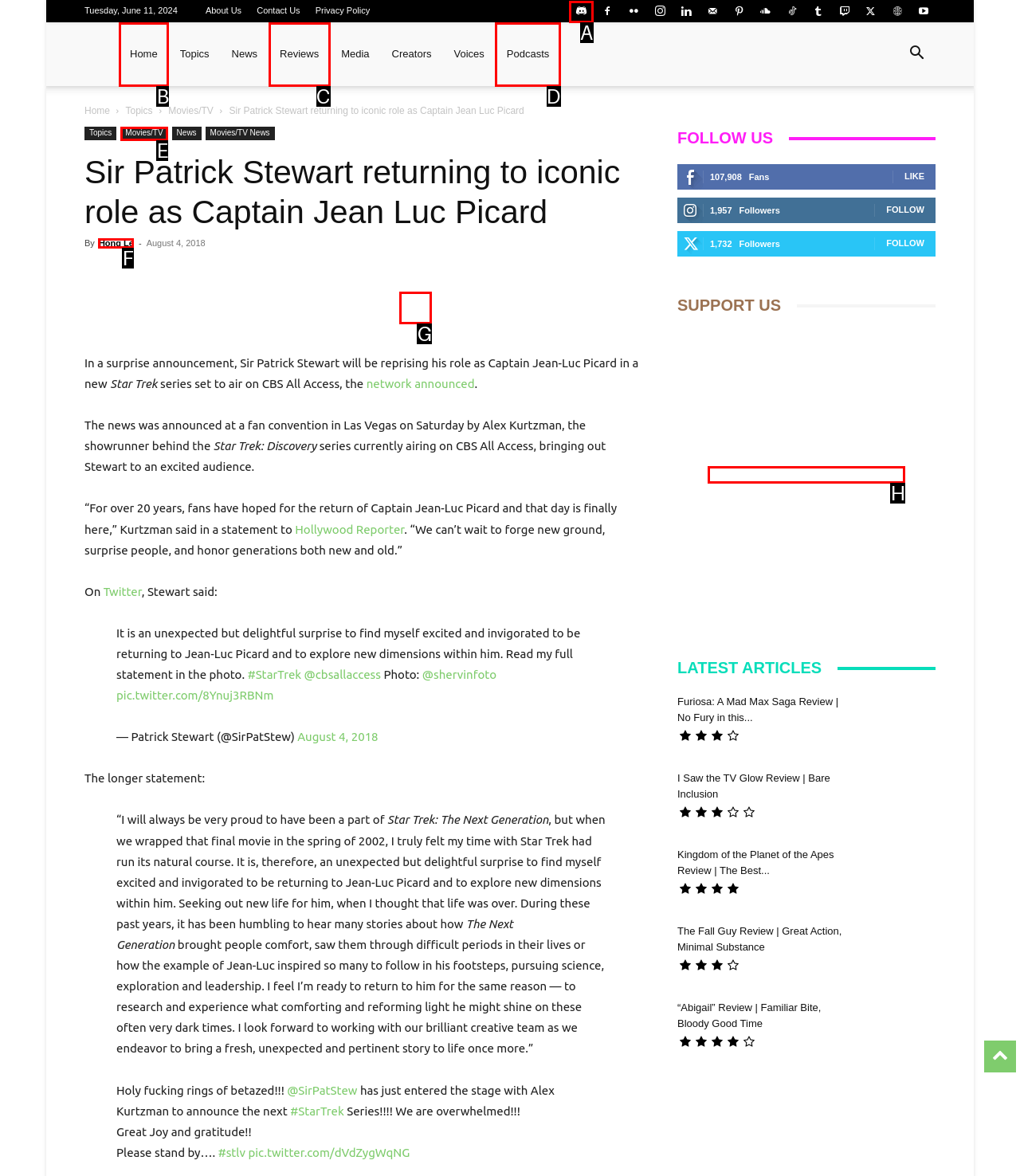Determine which option fits the following description: Buy our team a coffee!
Answer with the corresponding option's letter directly.

H